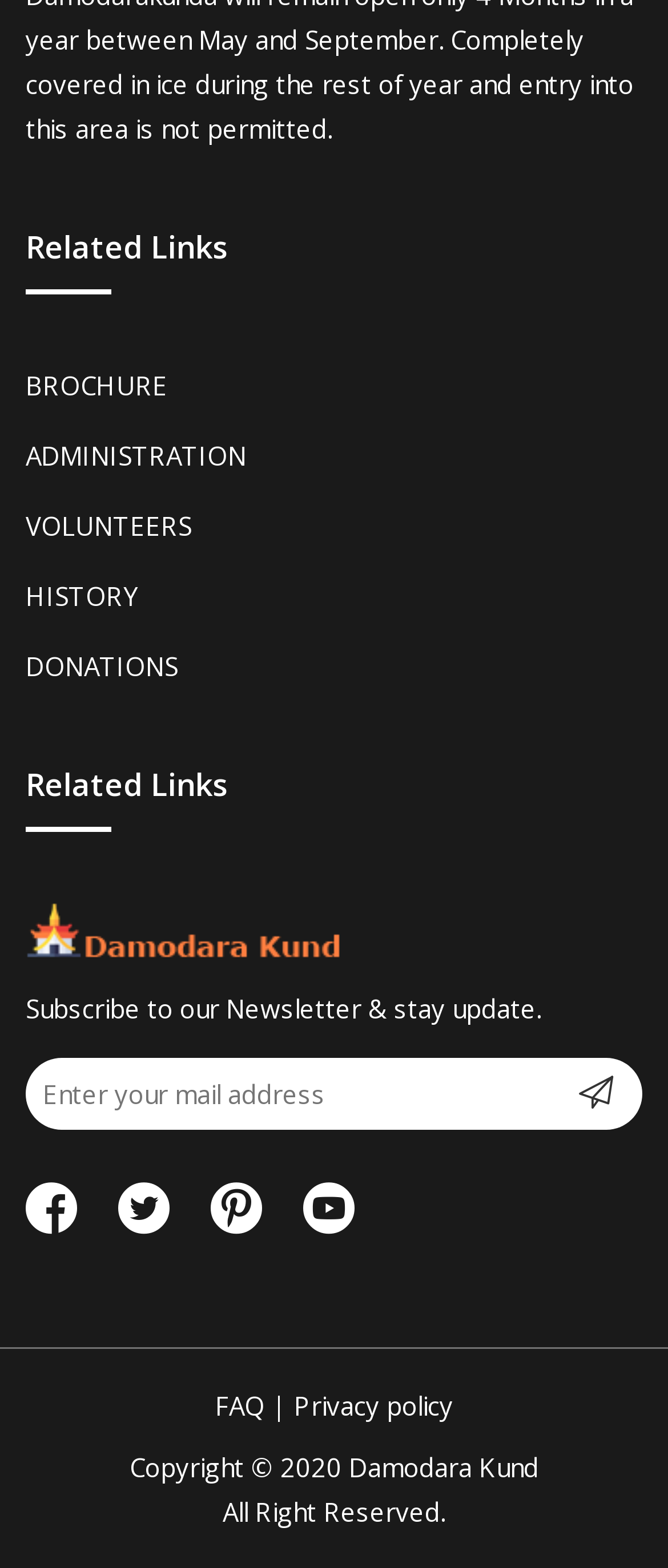Please reply to the following question with a single word or a short phrase:
What is the purpose of the textbox?

Enter mail address